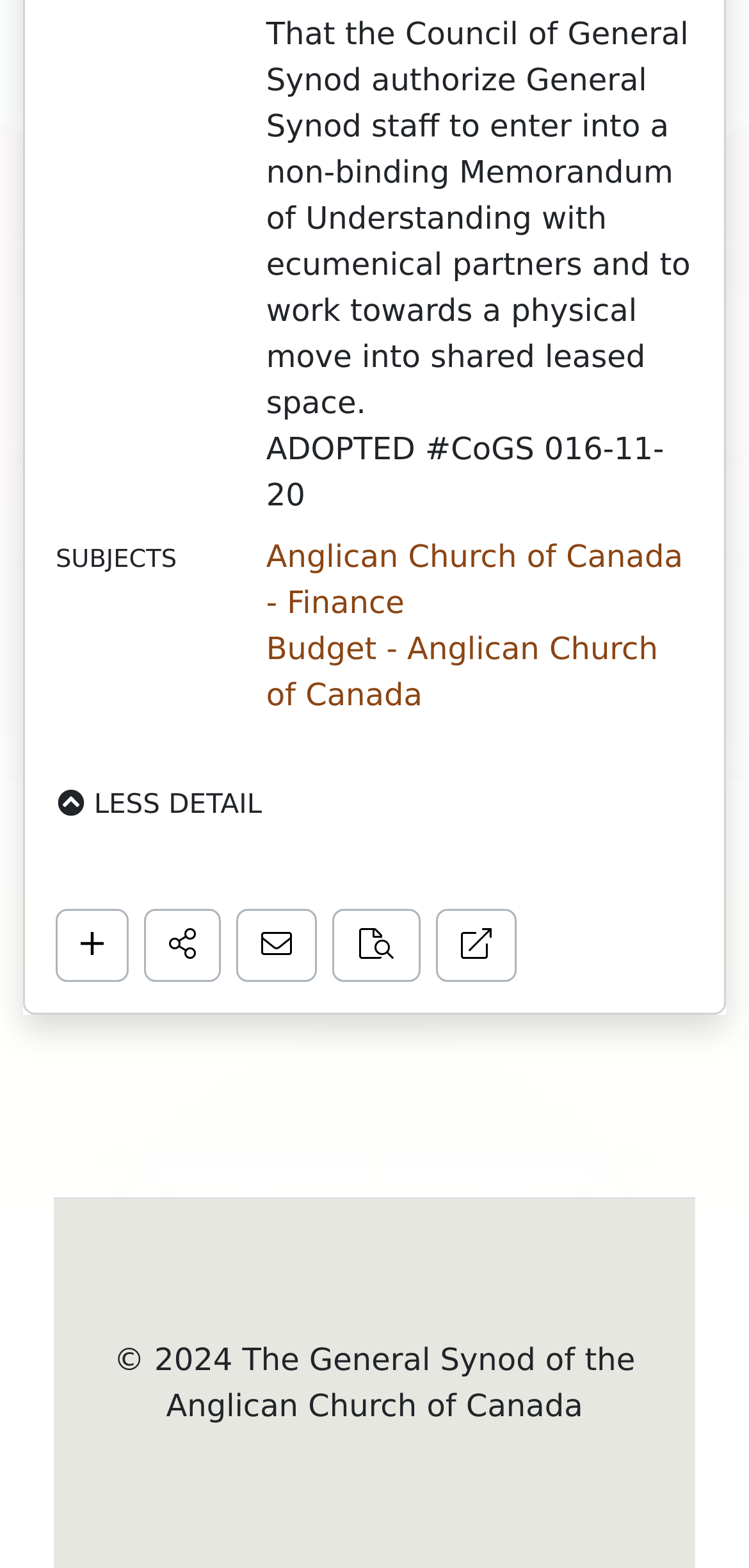Could you indicate the bounding box coordinates of the region to click in order to complete this instruction: "view Budget - Anglican Church of Canada".

[0.355, 0.402, 0.892, 0.454]